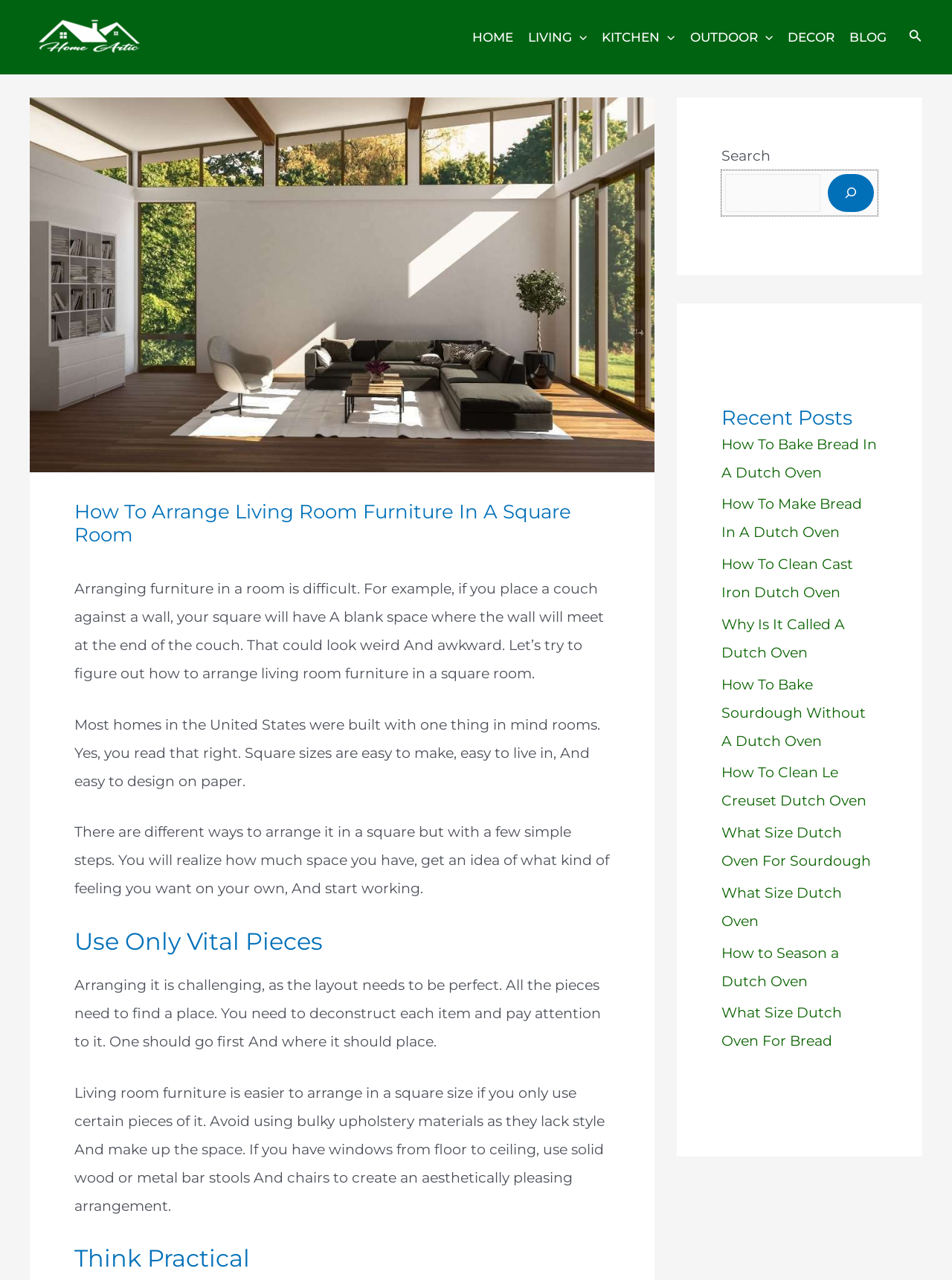Given the element description: "alt="Home Artic"", predict the bounding box coordinates of the UI element it refers to, using four float numbers between 0 and 1, i.e., [left, top, right, bottom].

[0.031, 0.021, 0.156, 0.035]